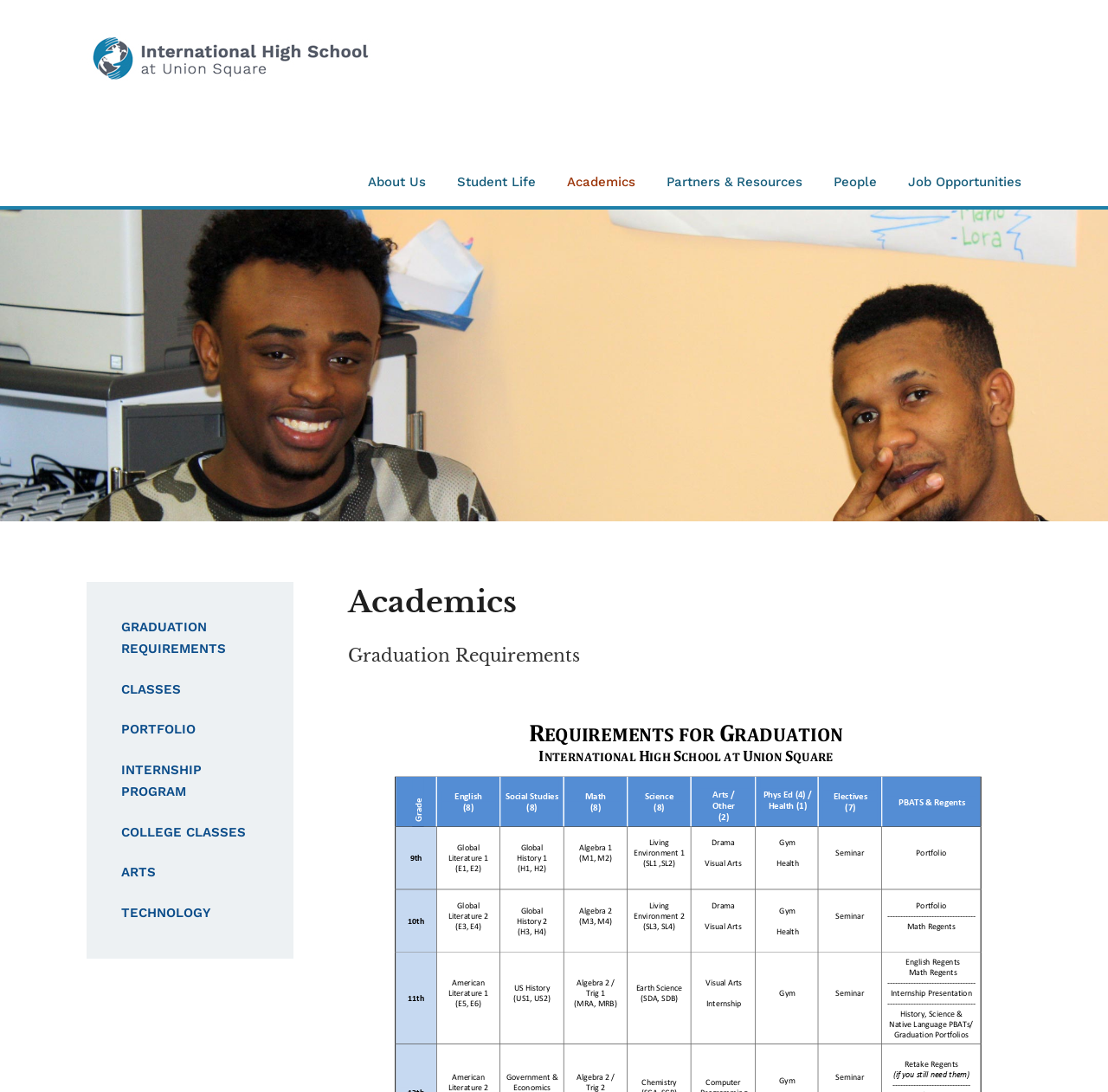Pinpoint the bounding box coordinates of the clickable area needed to execute the instruction: "Navigate to About Us". The coordinates should be specified as four float numbers between 0 and 1, i.e., [left, top, right, bottom].

[0.332, 0.133, 0.384, 0.2]